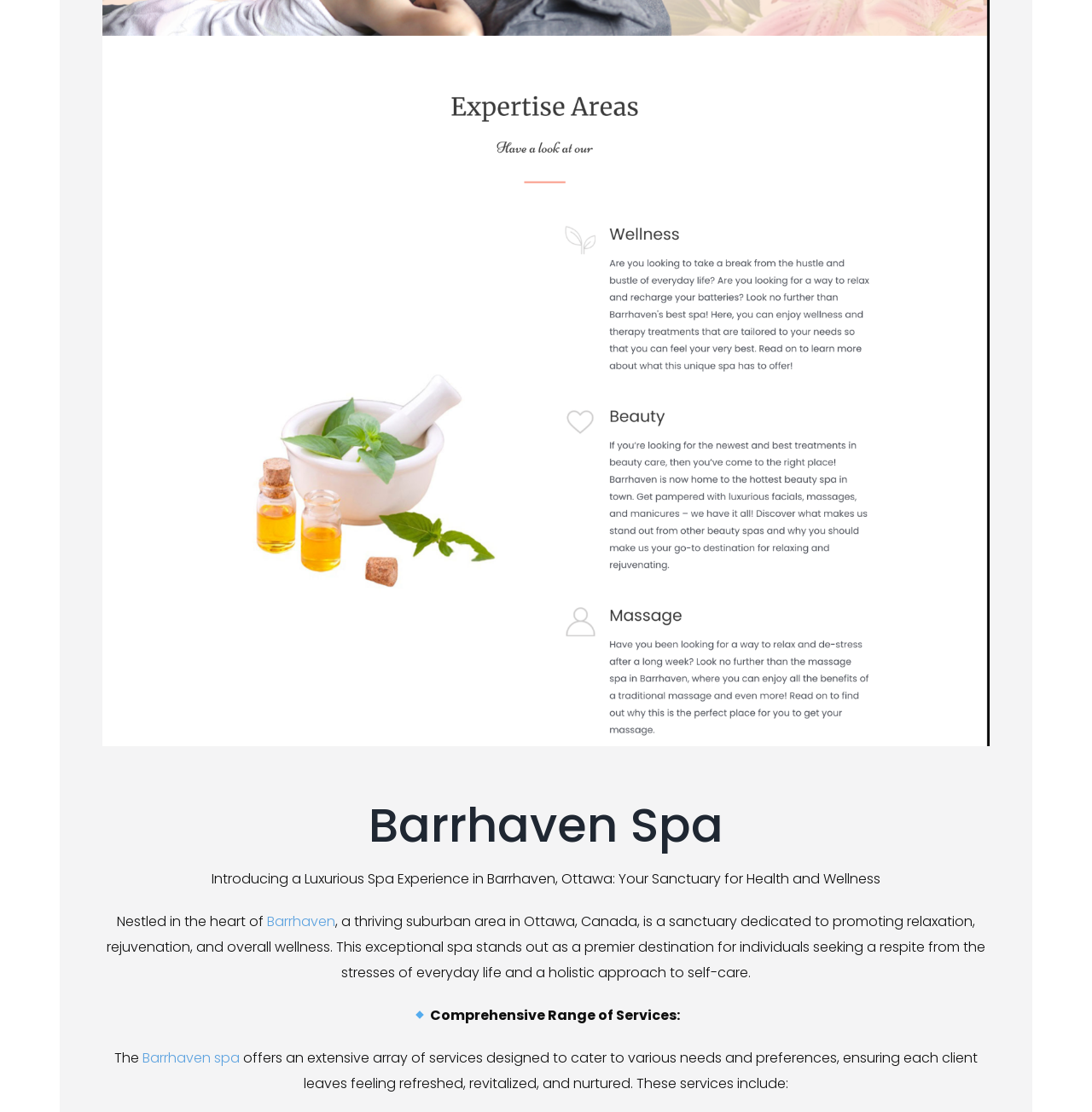Respond to the question below with a concise word or phrase:
What is the purpose of the spa?

Promoting relaxation, rejuvenation, and wellness